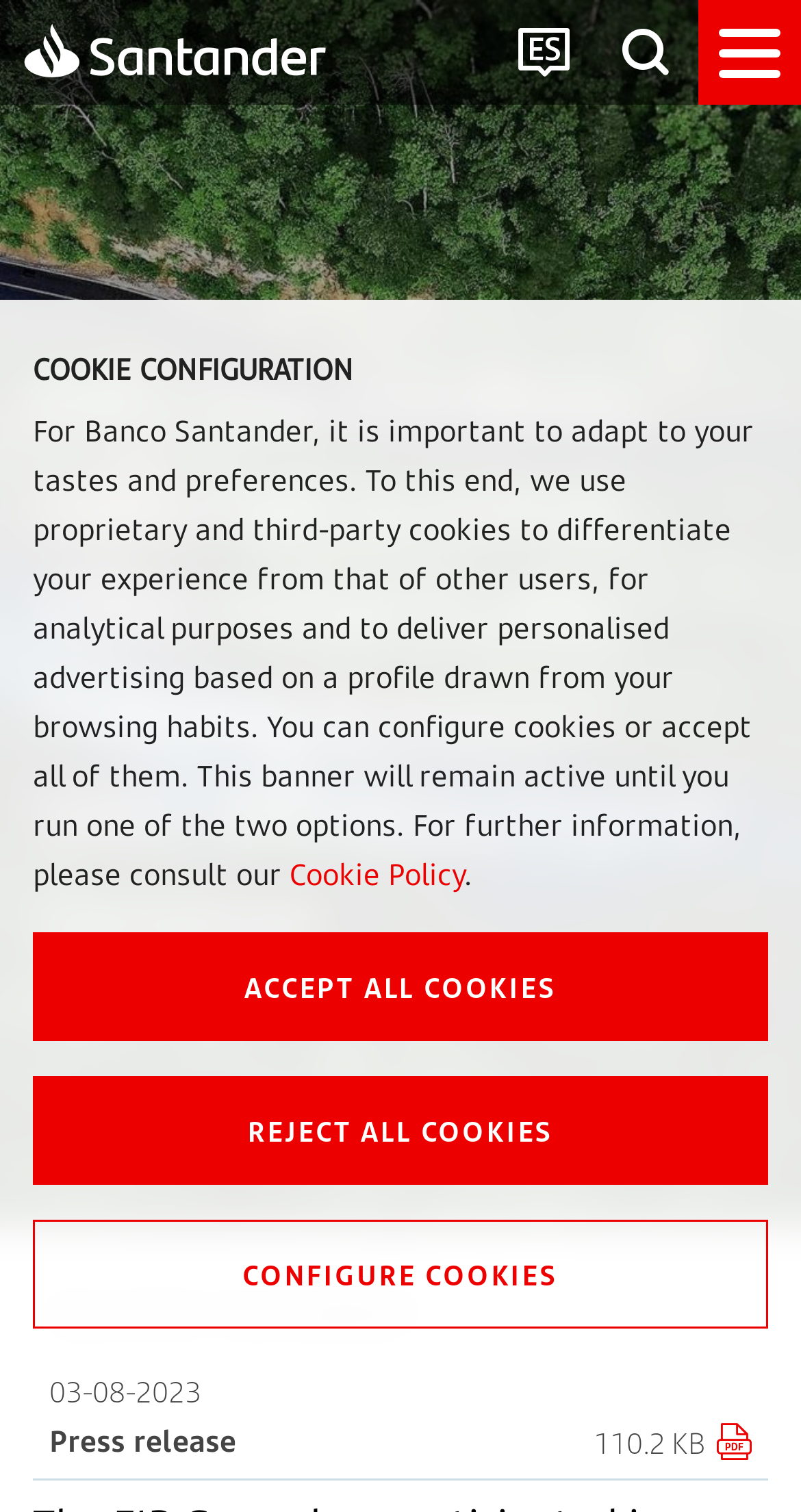What type of document is related to the press release?
Look at the image and respond with a single word or a short phrase.

Press release